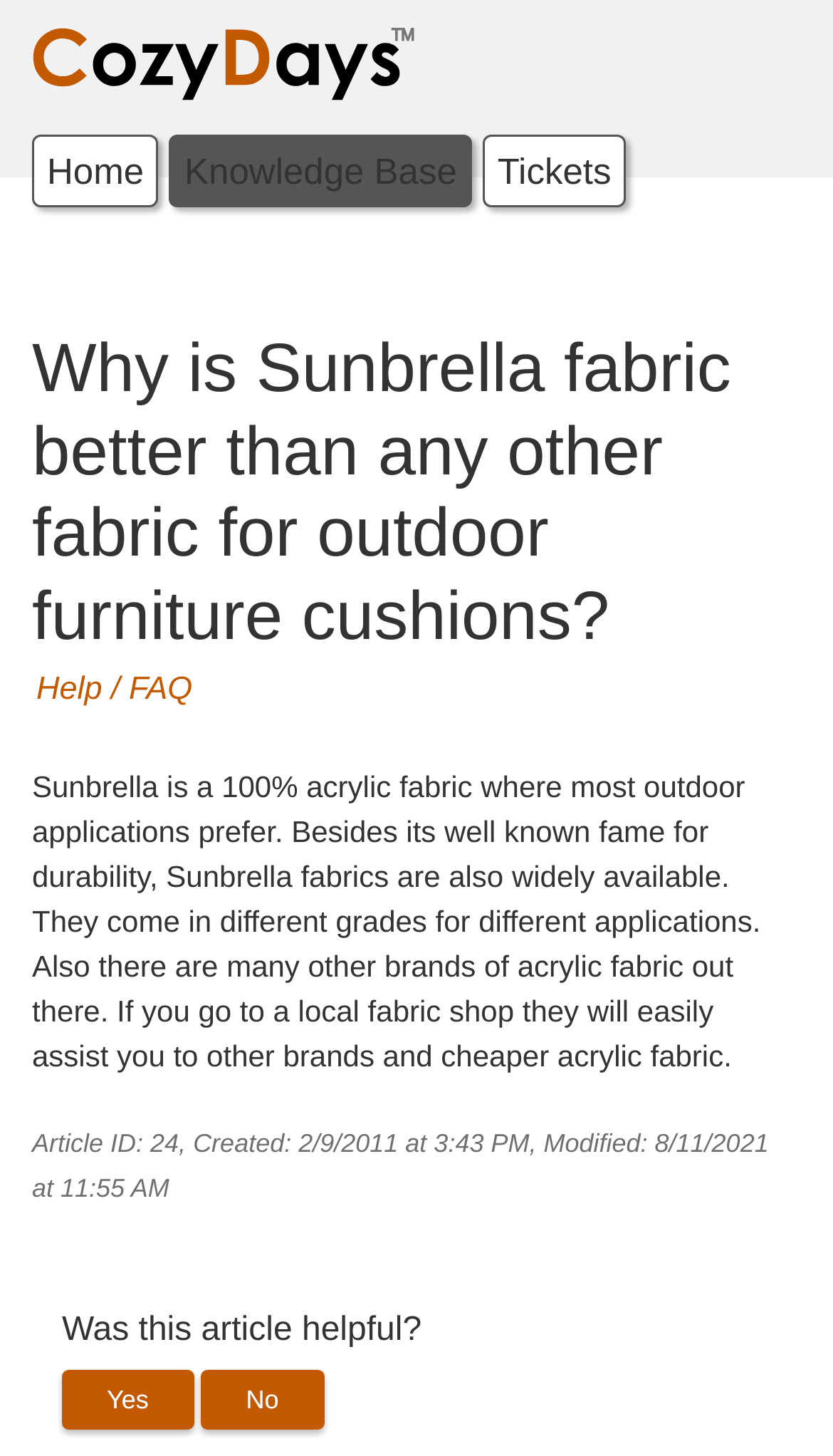Analyze the image and answer the question with as much detail as possible: 
What is the purpose of the links at the top of the page?

The links at the top of the page, such as 'Home', 'Knowledge Base', and 'Tickets', appear to be navigation links that allow users to access different sections of the website.